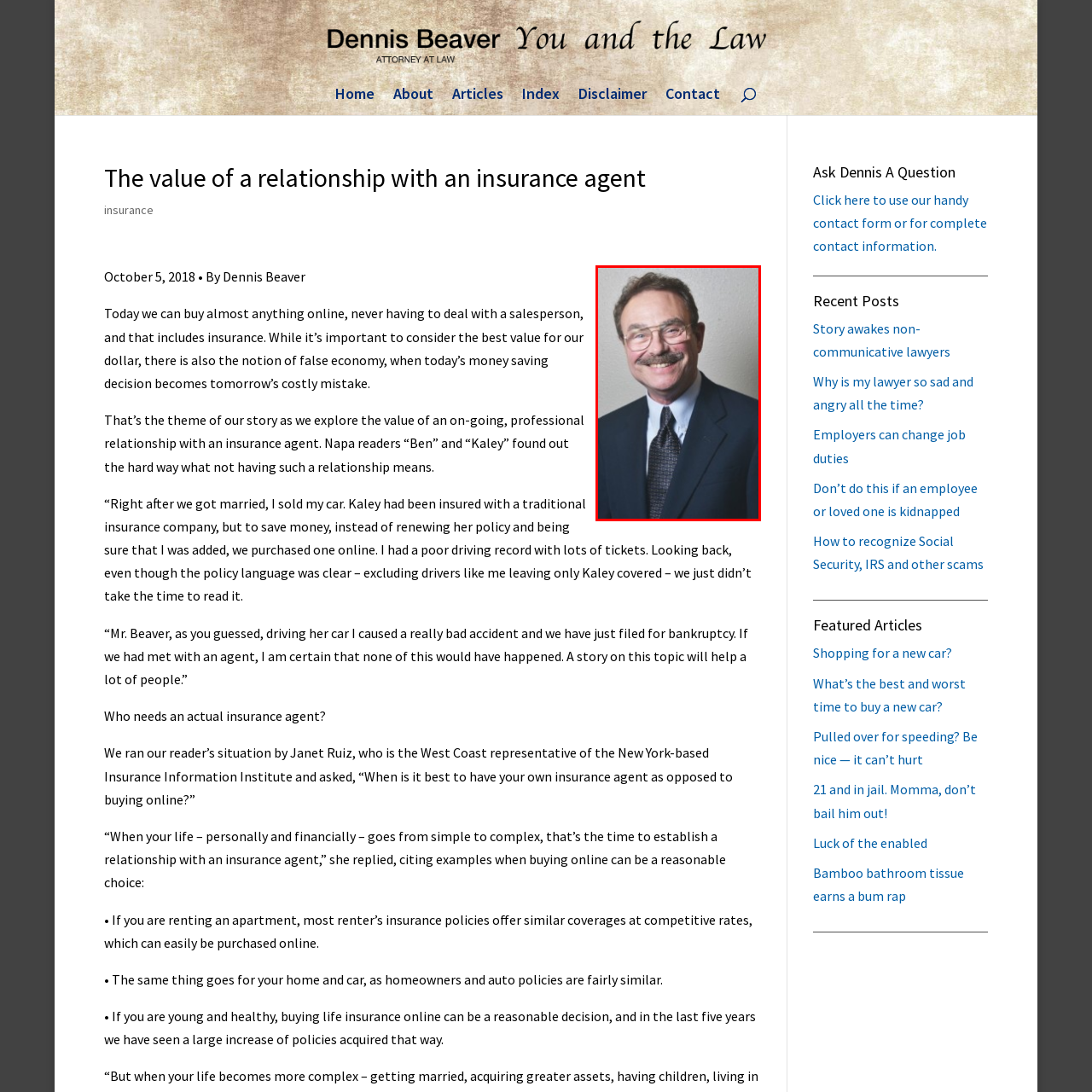Look at the image within the red outlined box, What is the topic of the article accompanying the image? Provide a one-word or brief phrase answer.

Importance of maintaining a relationship with an insurance agent